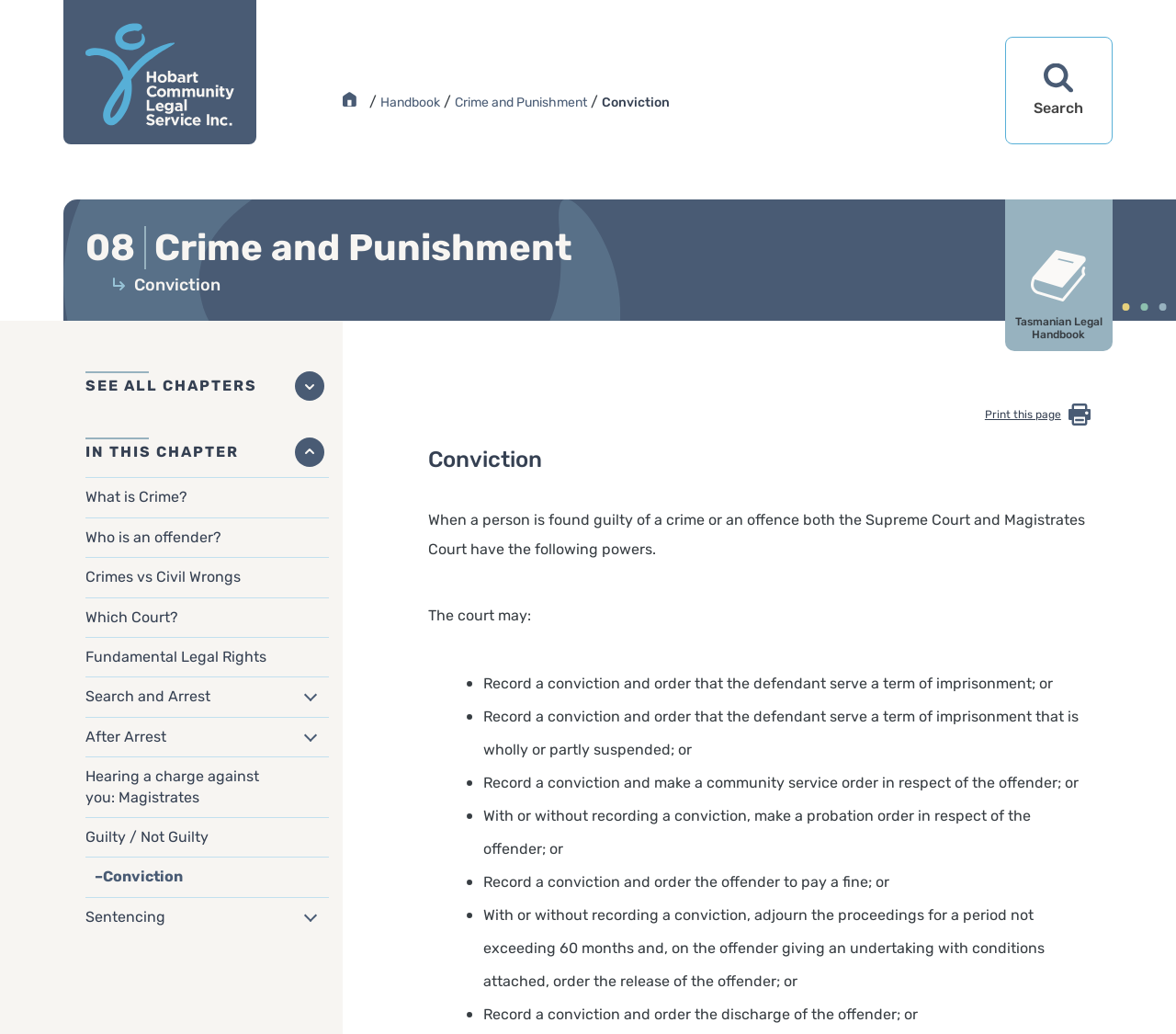Determine the bounding box coordinates of the region that needs to be clicked to achieve the task: "Expand the list of chapters".

[0.25, 0.359, 0.275, 0.387]